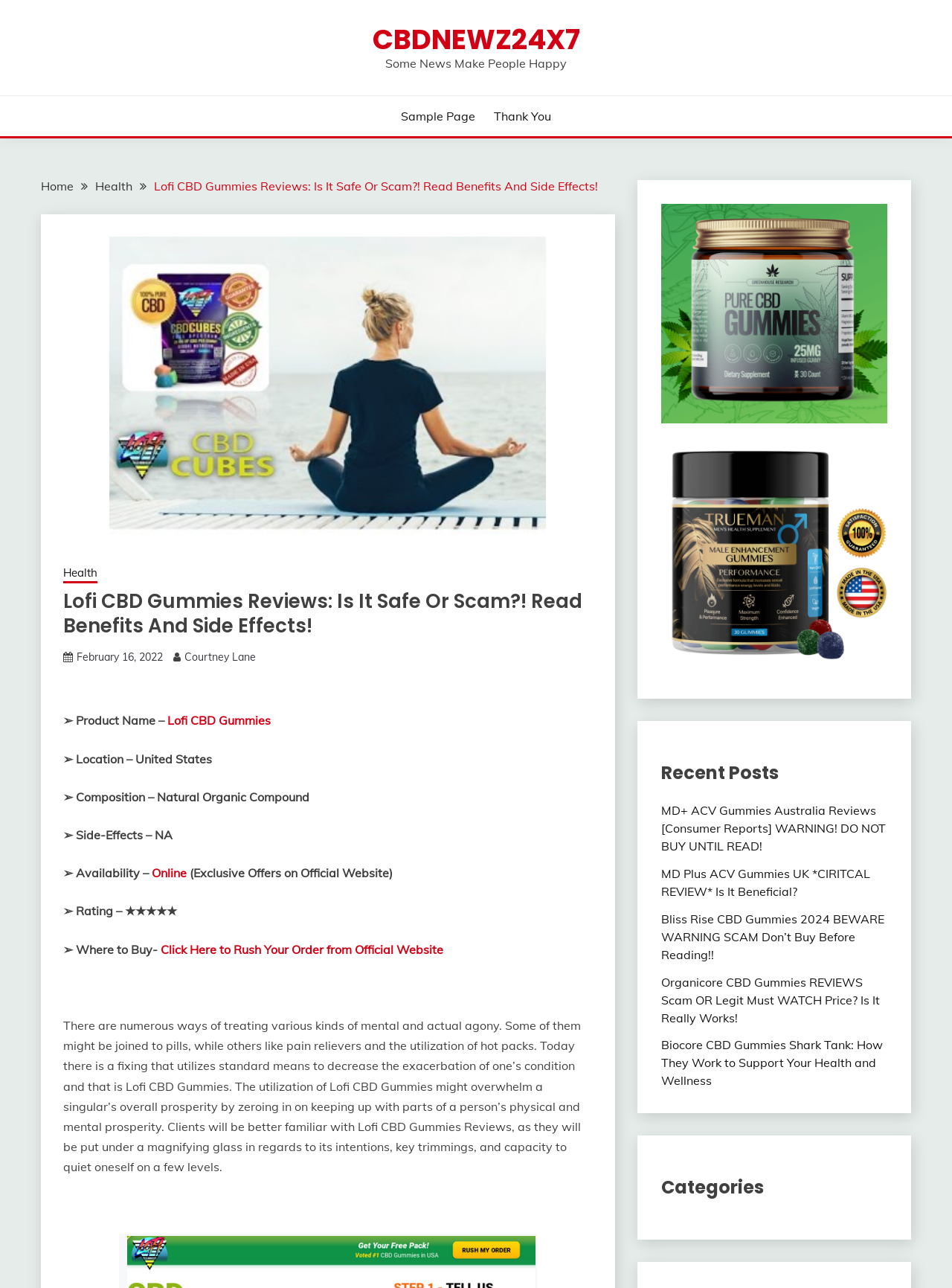Answer with a single word or phrase: 
What is the name of the product reviewed?

Lofi CBD Gummies